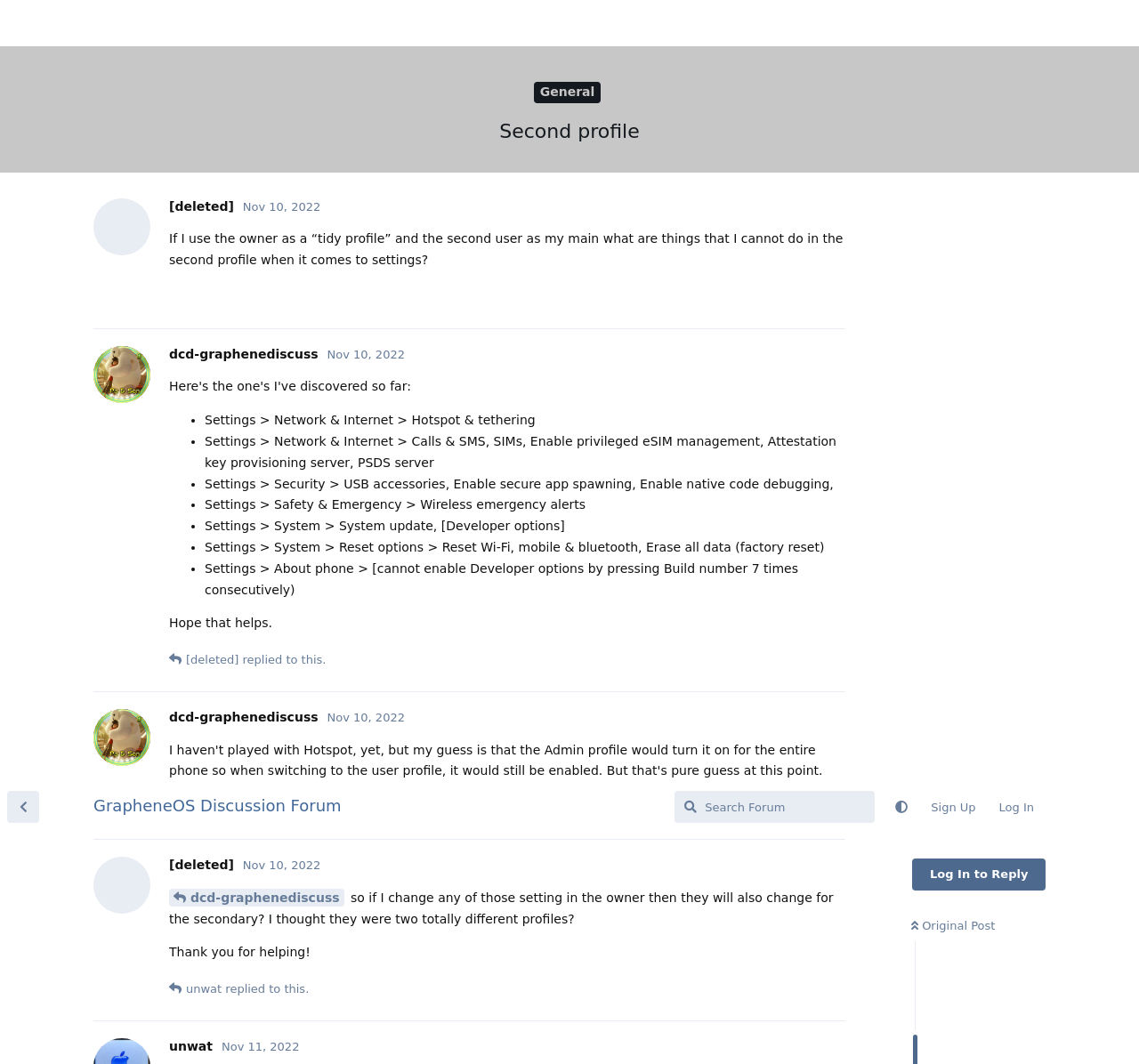How many settings are listed that can only be changed by the Owner profile?
Based on the visual, give a brief answer using one word or a short phrase.

7